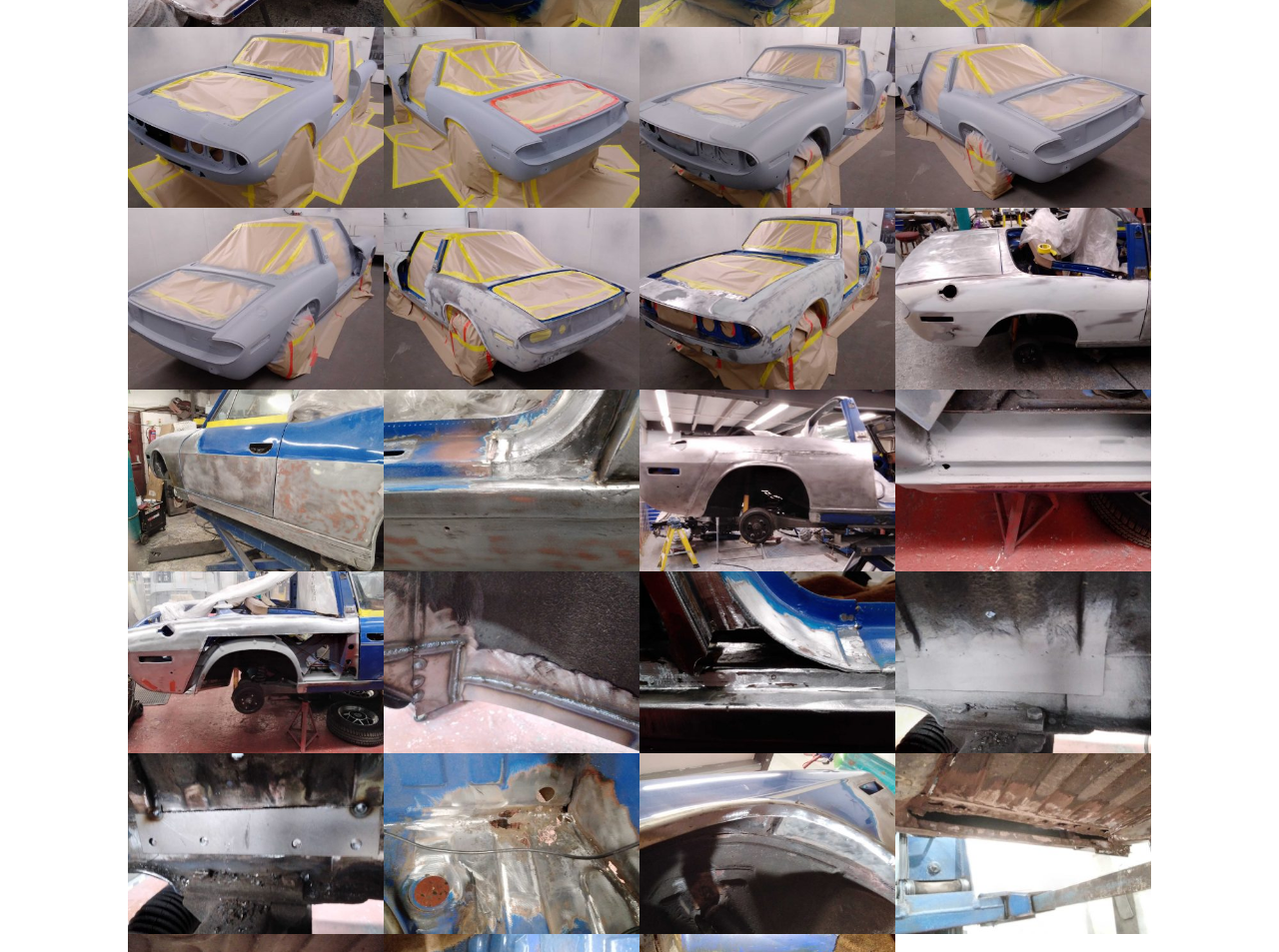What is the format of the stag listings?
Please use the visual content to give a single word or phrase answer.

Tahiti Blue Stag - <number> - AM Restorations (UK) Ltd